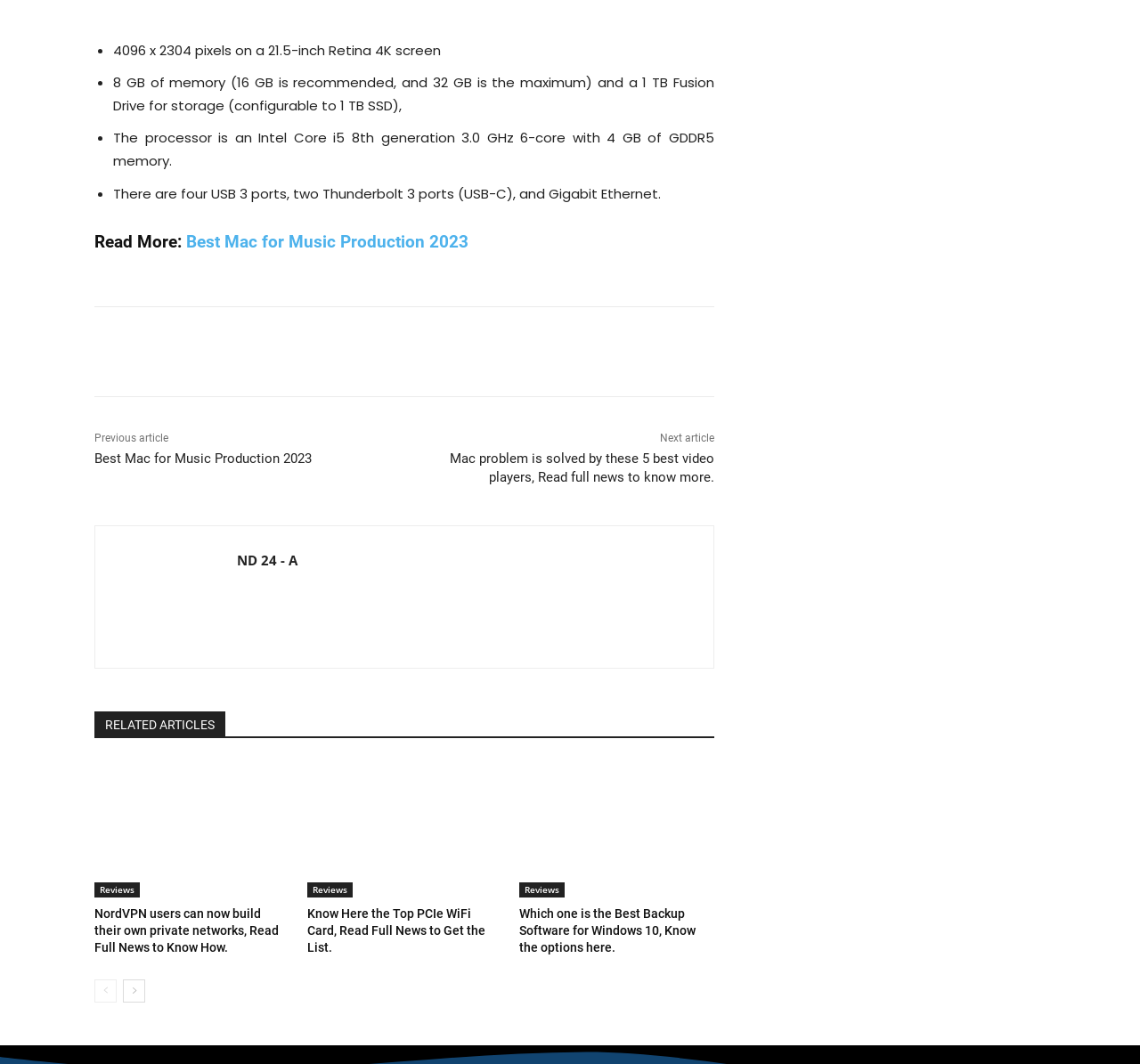Could you determine the bounding box coordinates of the clickable element to complete the instruction: "Share this article"? Provide the coordinates as four float numbers between 0 and 1, i.e., [left, top, right, bottom].

[0.122, 0.324, 0.147, 0.337]